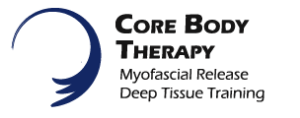What modalities does the center specialize in?
Could you please answer the question thoroughly and with as much detail as possible?

The subtitle below the main title highlights the specific focus areas of the center, which are Myofascial Release and Deep Tissue Training, indicating the center's commitment to holistic bodywork and therapeutic techniques.